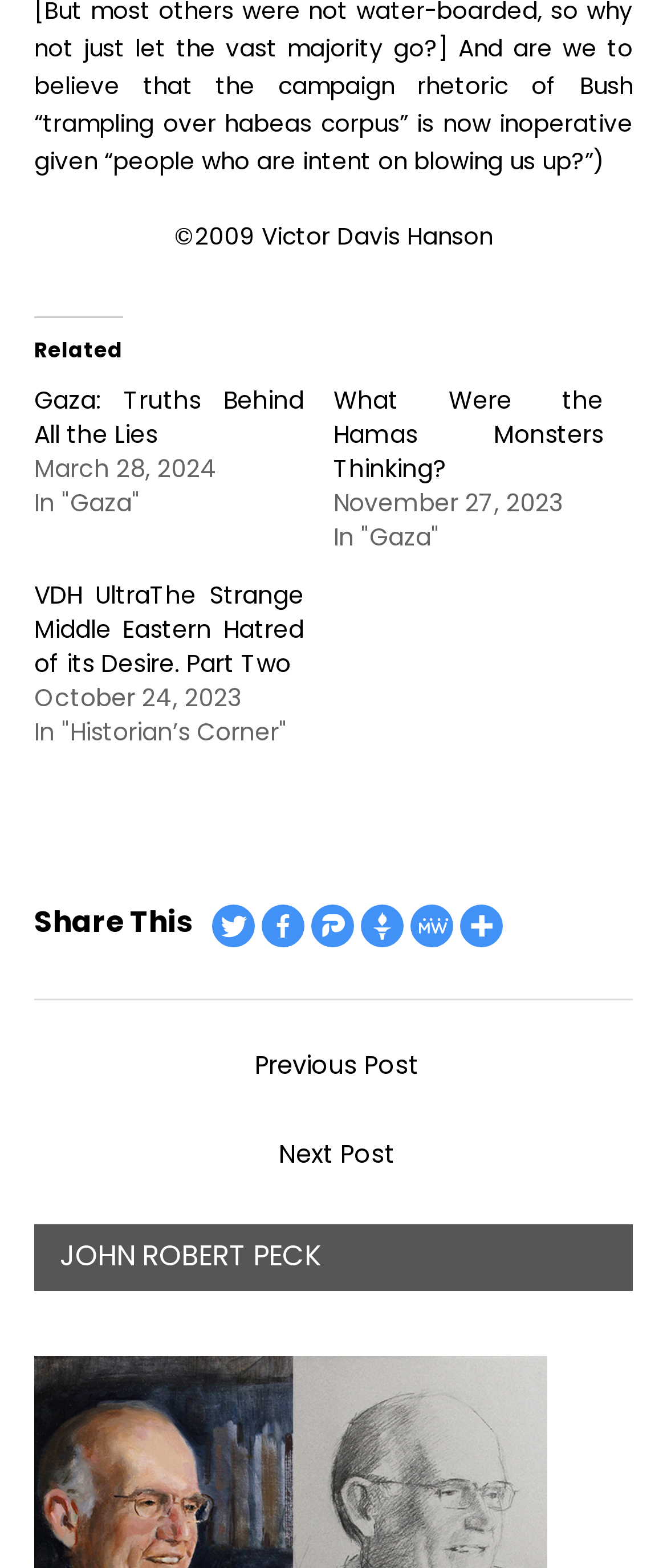Find the bounding box coordinates of the clickable area required to complete the following action: "Click on the link 'VDH UltraThe Strange Middle Eastern Hatred of its Desire. Part Two'".

[0.051, 0.369, 0.455, 0.435]